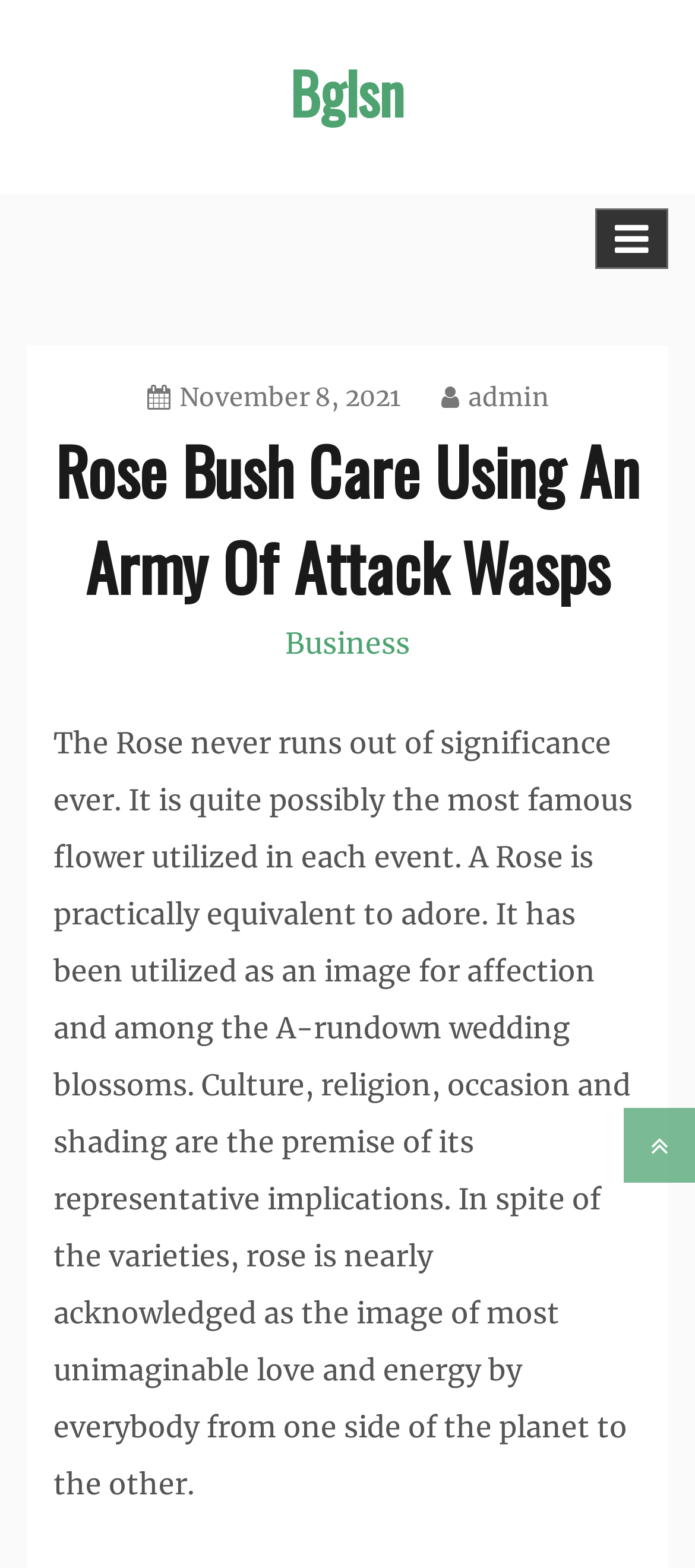What is the main topic of the article?
Please provide a detailed and comprehensive answer to the question.

I found the main topic of the article by looking at the heading element in the webpage. The heading element has the text 'Rose Bush Care Using An Army Of Attack Wasps', which suggests that the main topic of the article is related to rose bush care.